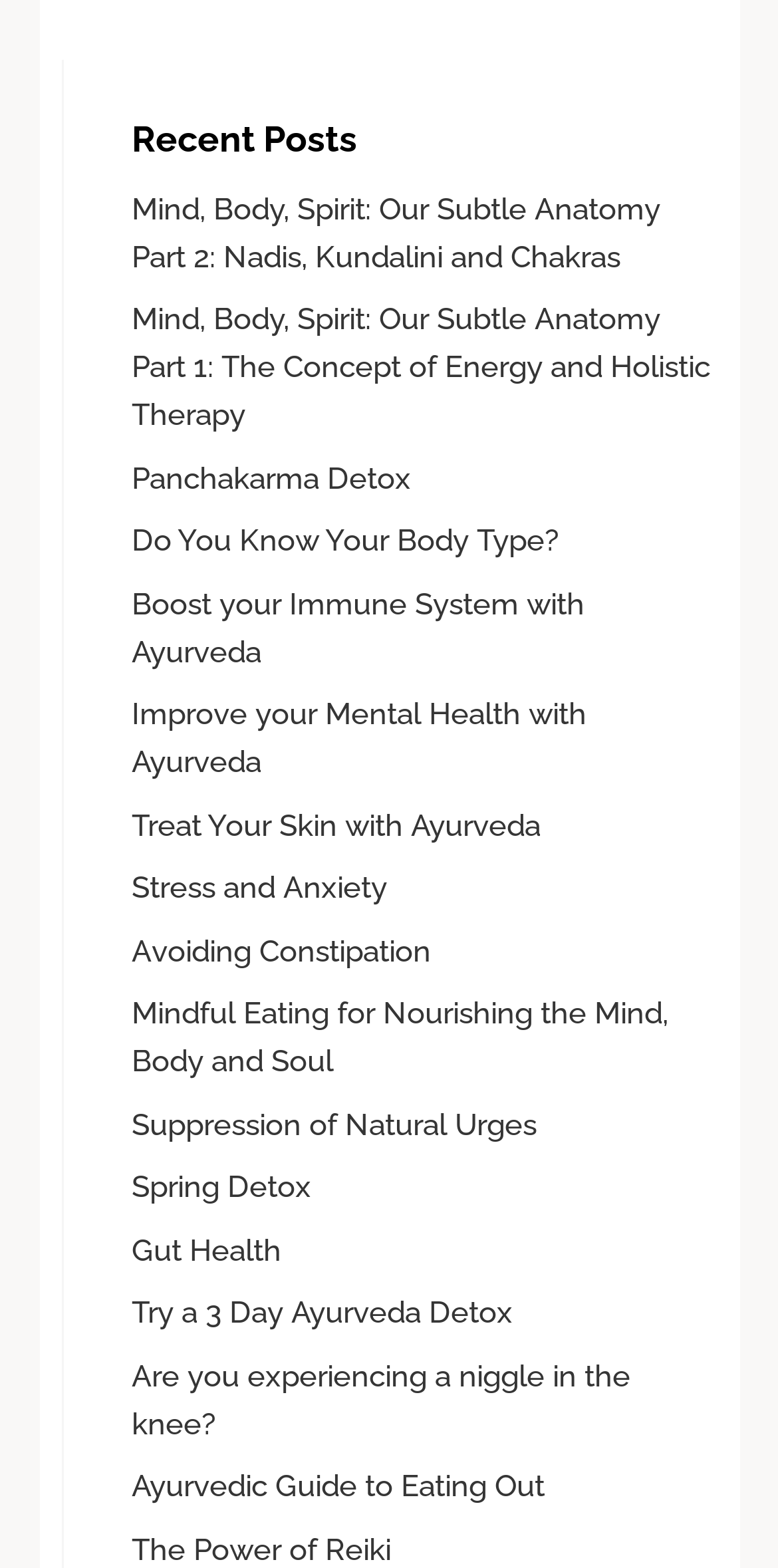Determine the bounding box coordinates for the clickable element to execute this instruction: "Check out the post on Mindful Eating for Nourishing the Mind, Body and Soul". Provide the coordinates as four float numbers between 0 and 1, i.e., [left, top, right, bottom].

[0.169, 0.635, 0.859, 0.688]